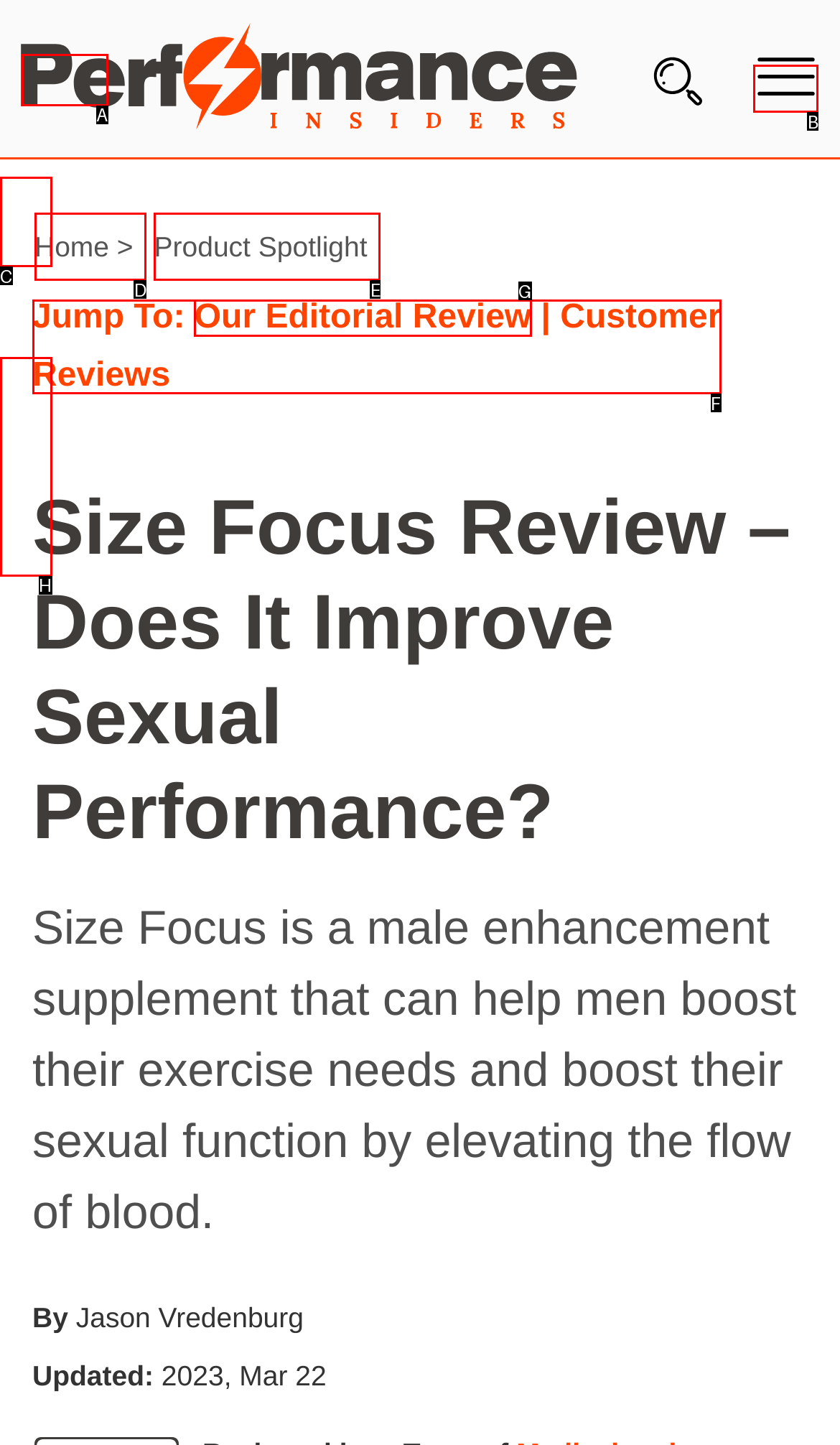Find the option you need to click to complete the following instruction: Click on the Menu
Answer with the corresponding letter from the choices given directly.

B